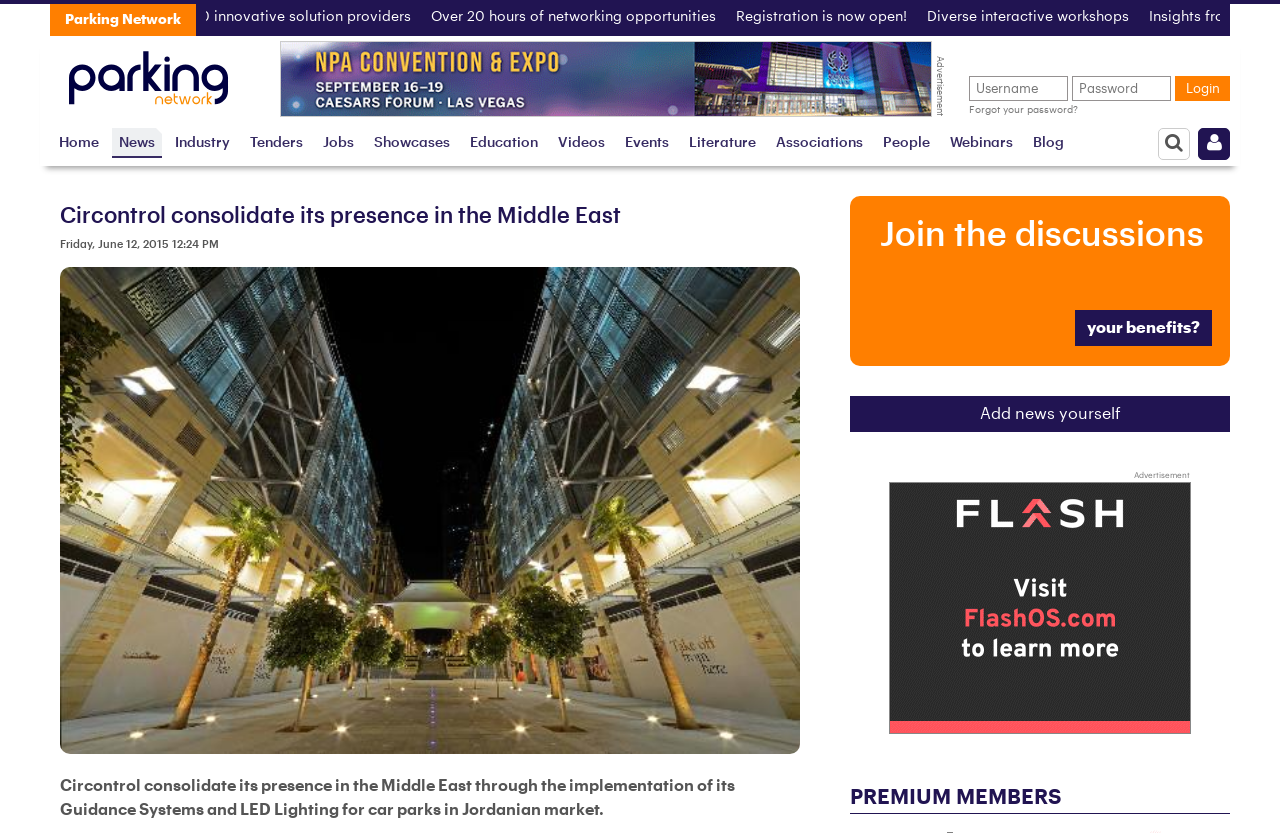Please find the bounding box for the UI component described as follows: "Home".

[0.046, 0.154, 0.077, 0.19]